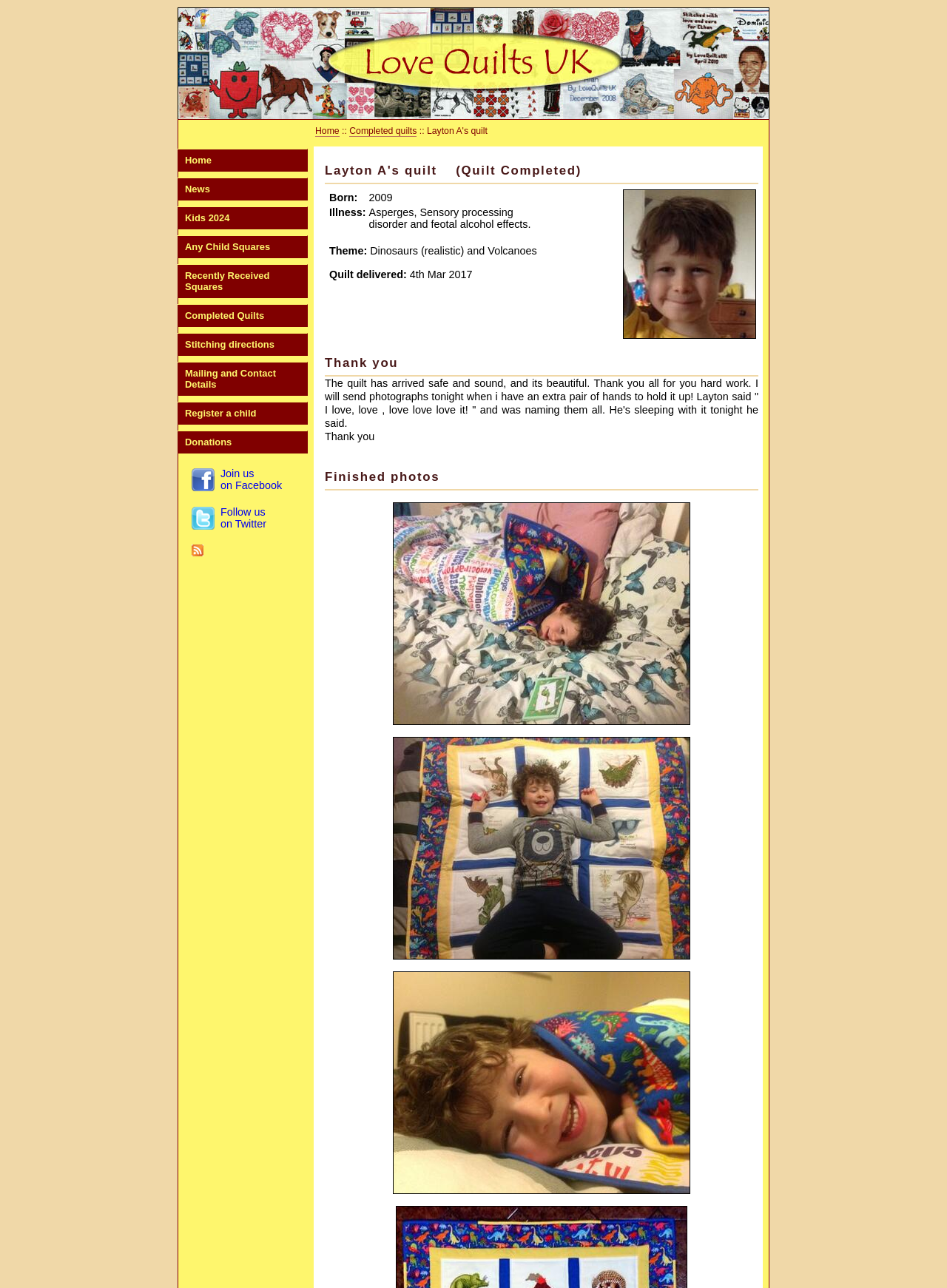Please identify the bounding box coordinates of the element that needs to be clicked to perform the following instruction: "Click on Register a child".

[0.188, 0.312, 0.325, 0.33]